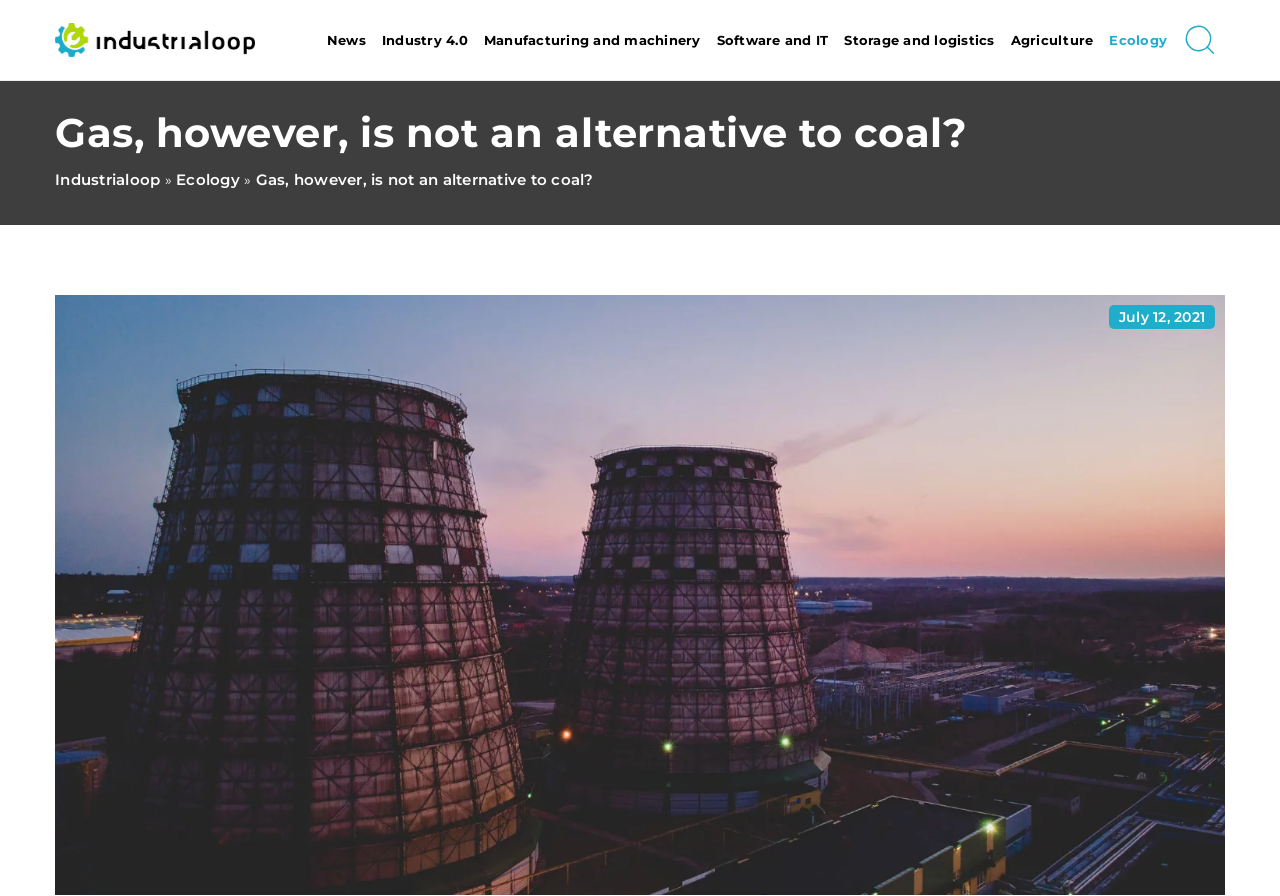What is the URL of the website?
With the help of the image, please provide a detailed response to the question.

I found the URL of the website by looking at the link element on the webpage, which is 'industrialoop.com'.